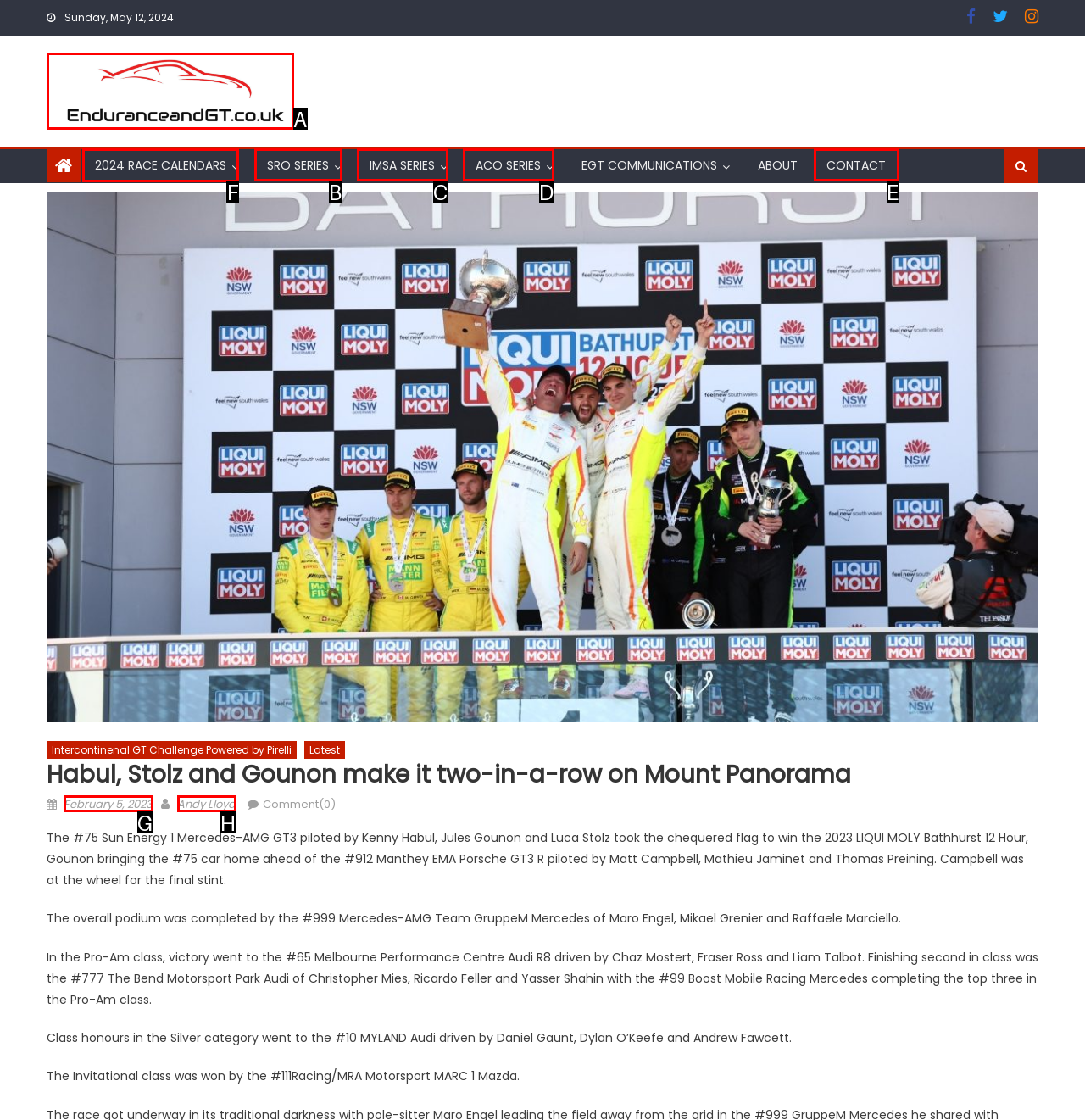For the instruction: Click on the 'Categories' section, determine the appropriate UI element to click from the given options. Respond with the letter corresponding to the correct choice.

None